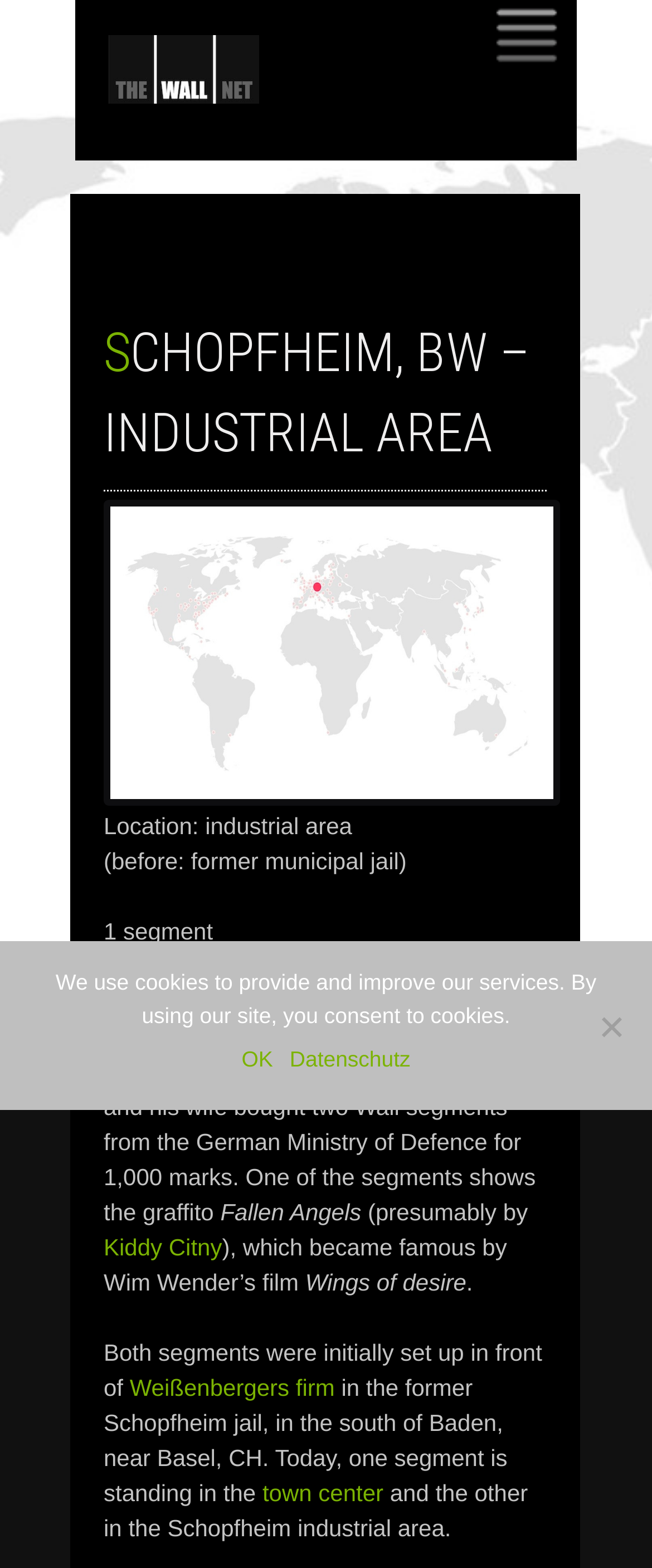Determine the bounding box coordinates (top-left x, top-left y, bottom-right x, bottom-right y) of the UI element described in the following text: Kiddy Citny

[0.159, 0.787, 0.341, 0.804]